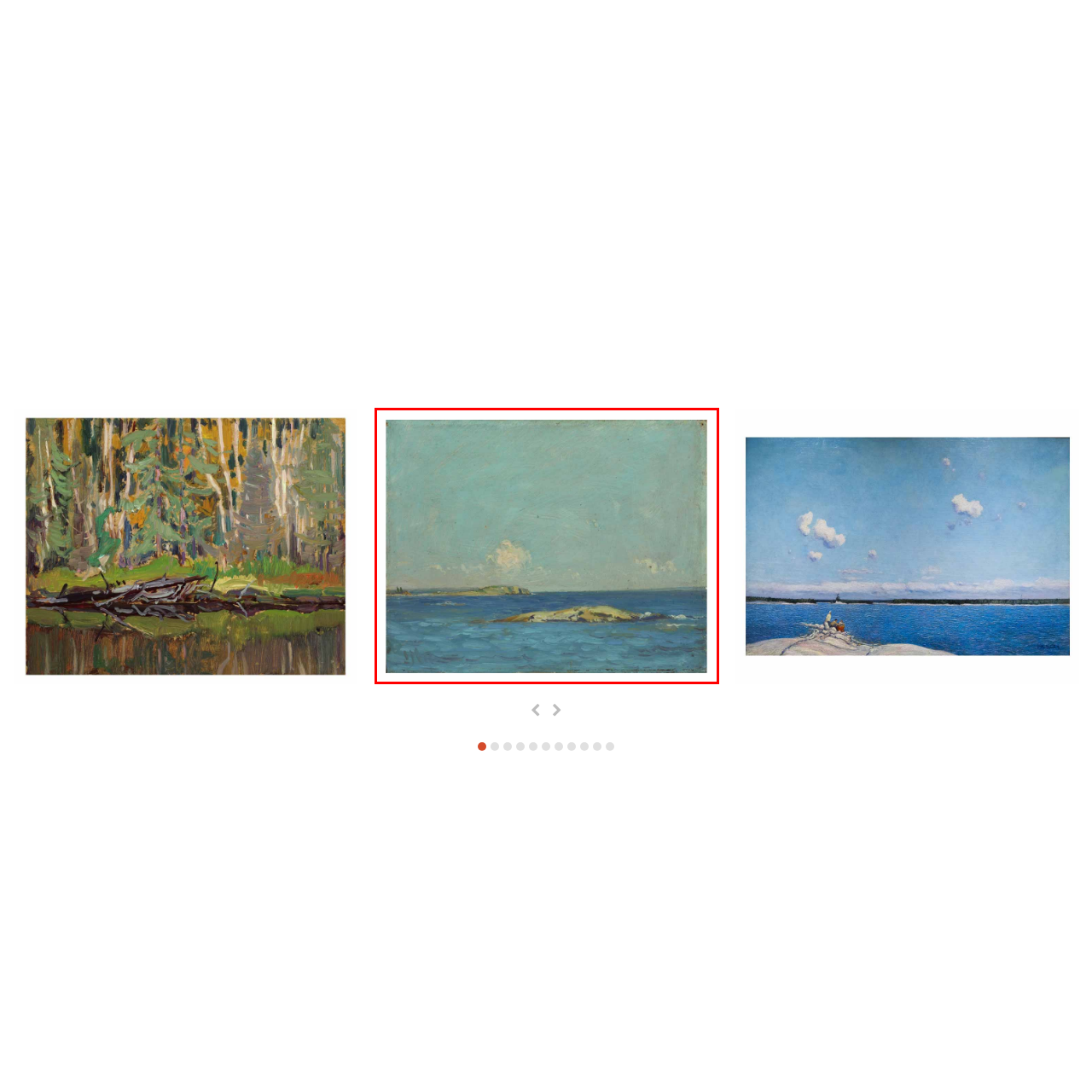What is the dominant color of the sky?
Carefully examine the image highlighted by the red bounding box and provide a detailed answer to the question.

The caption describes the sky as 'vivid blue', indicating that the dominant color of the sky in the painting is blue, which creates a sense of serenity and calmness in the scene.